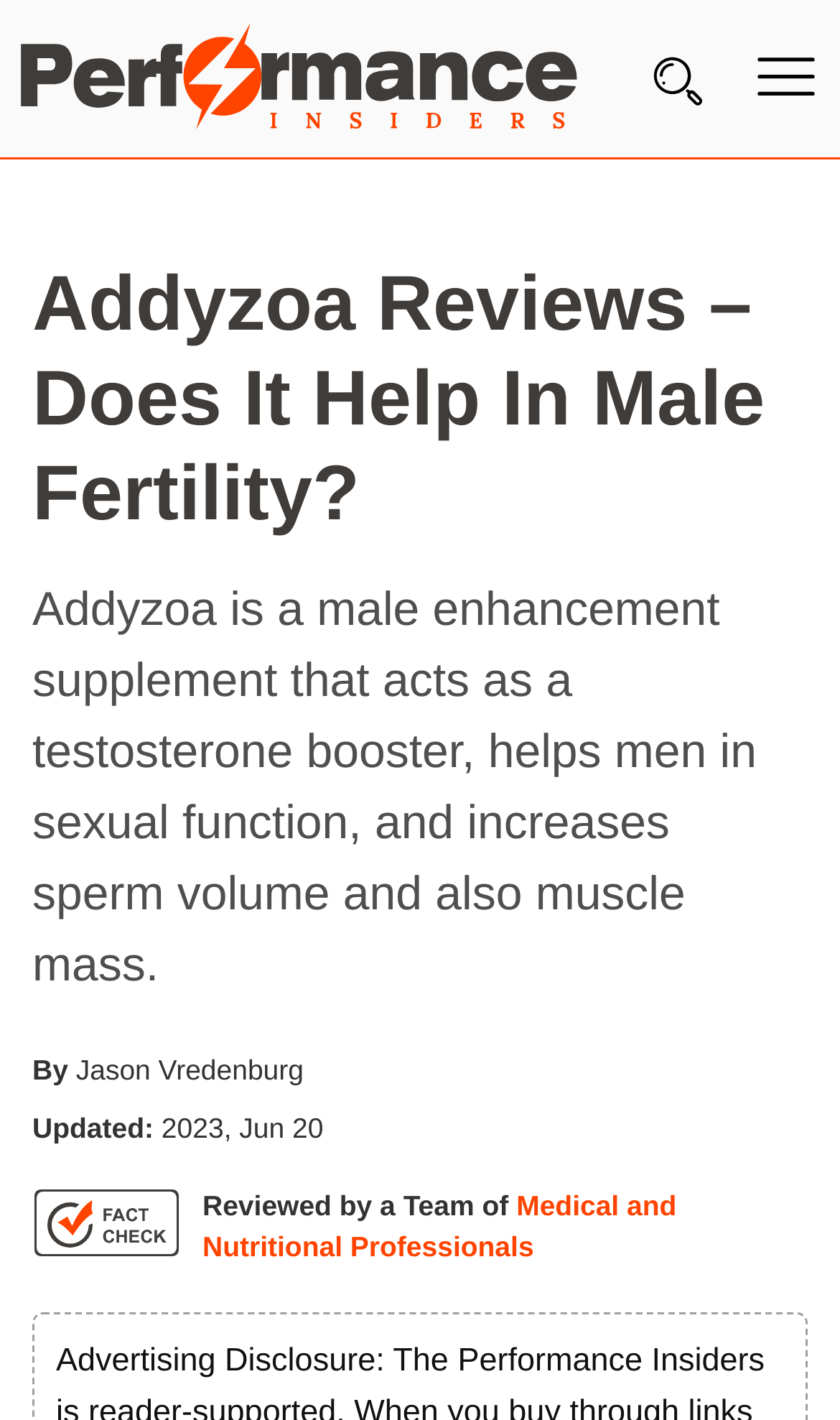When was the review updated?
Ensure your answer is thorough and detailed.

The update date of the review can be found in the text 'Updated: 2023, Jun 20' which is located below the author's name. This suggests that the review was updated on June 20, 2023.